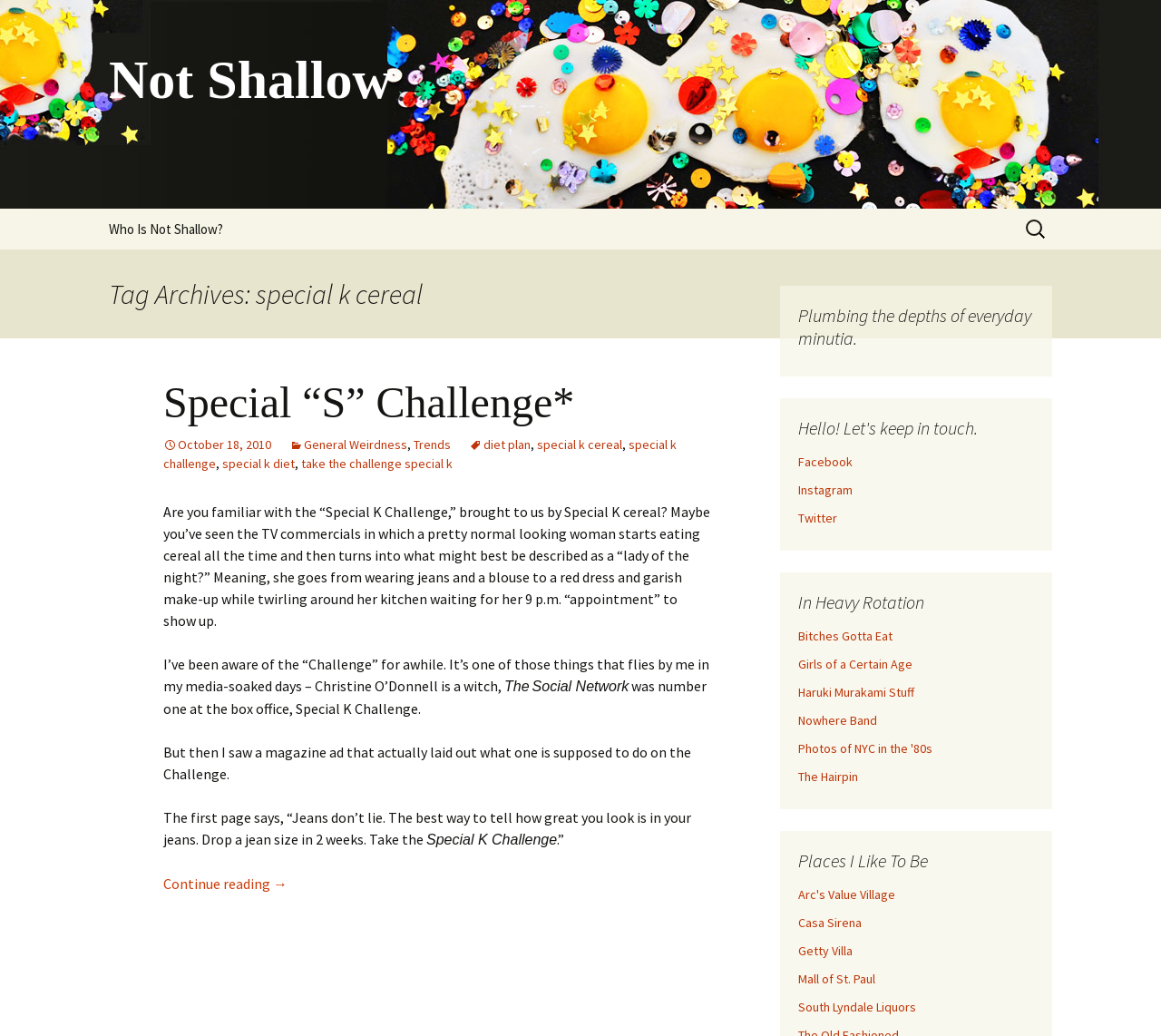Please examine the image and provide a detailed answer to the question: What social media platforms are mentioned in the webpage?

The webpage mentions Facebook, Instagram, and Twitter as social media platforms in the section 'Hello! Let's keep in touch'.